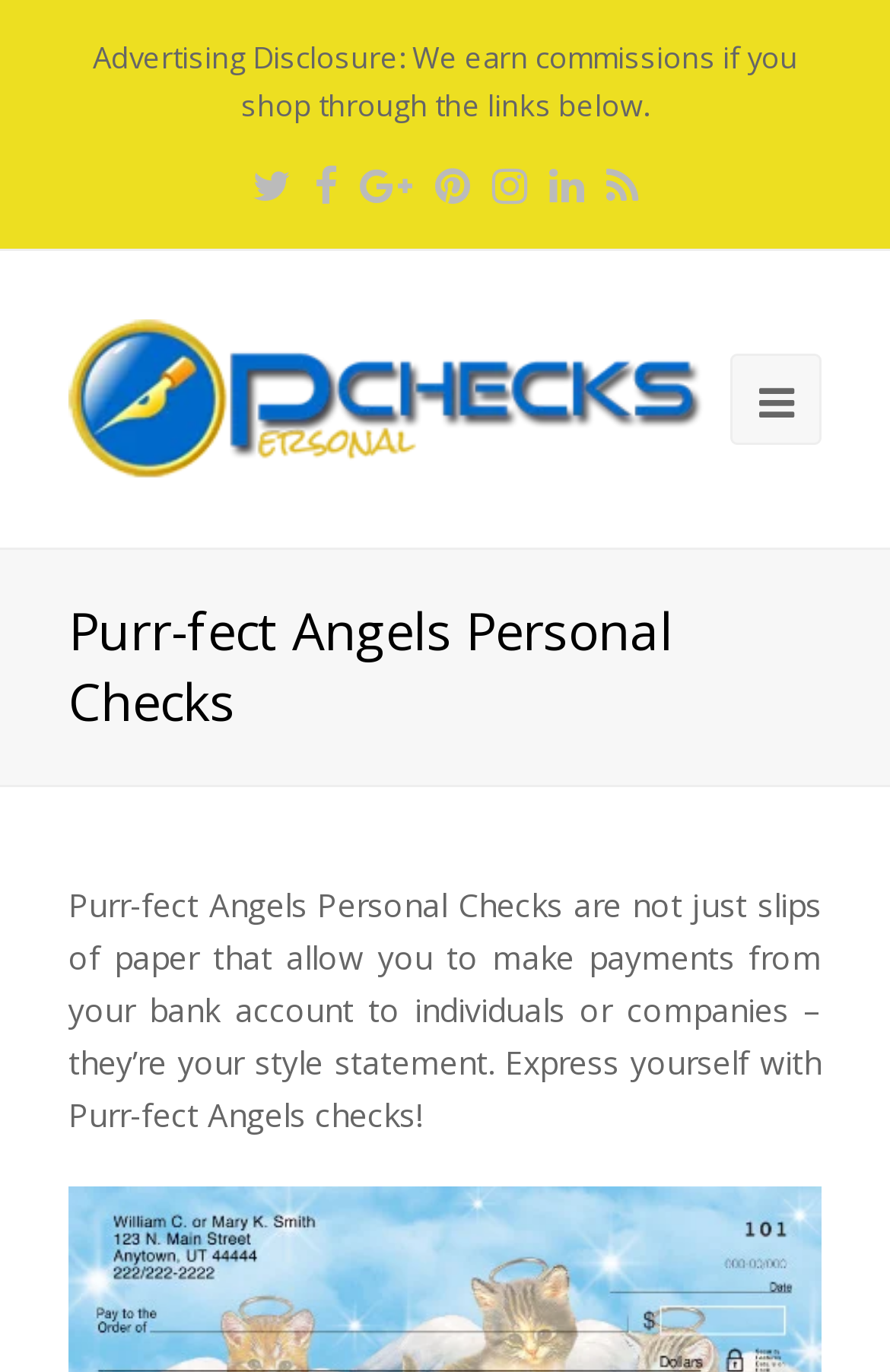Given the element description, predict the bounding box coordinates in the format (top-left x, top-left y, bottom-right x, bottom-right y), using floating point numbers between 0 and 1: Open Mobile Menu

[0.821, 0.257, 0.923, 0.324]